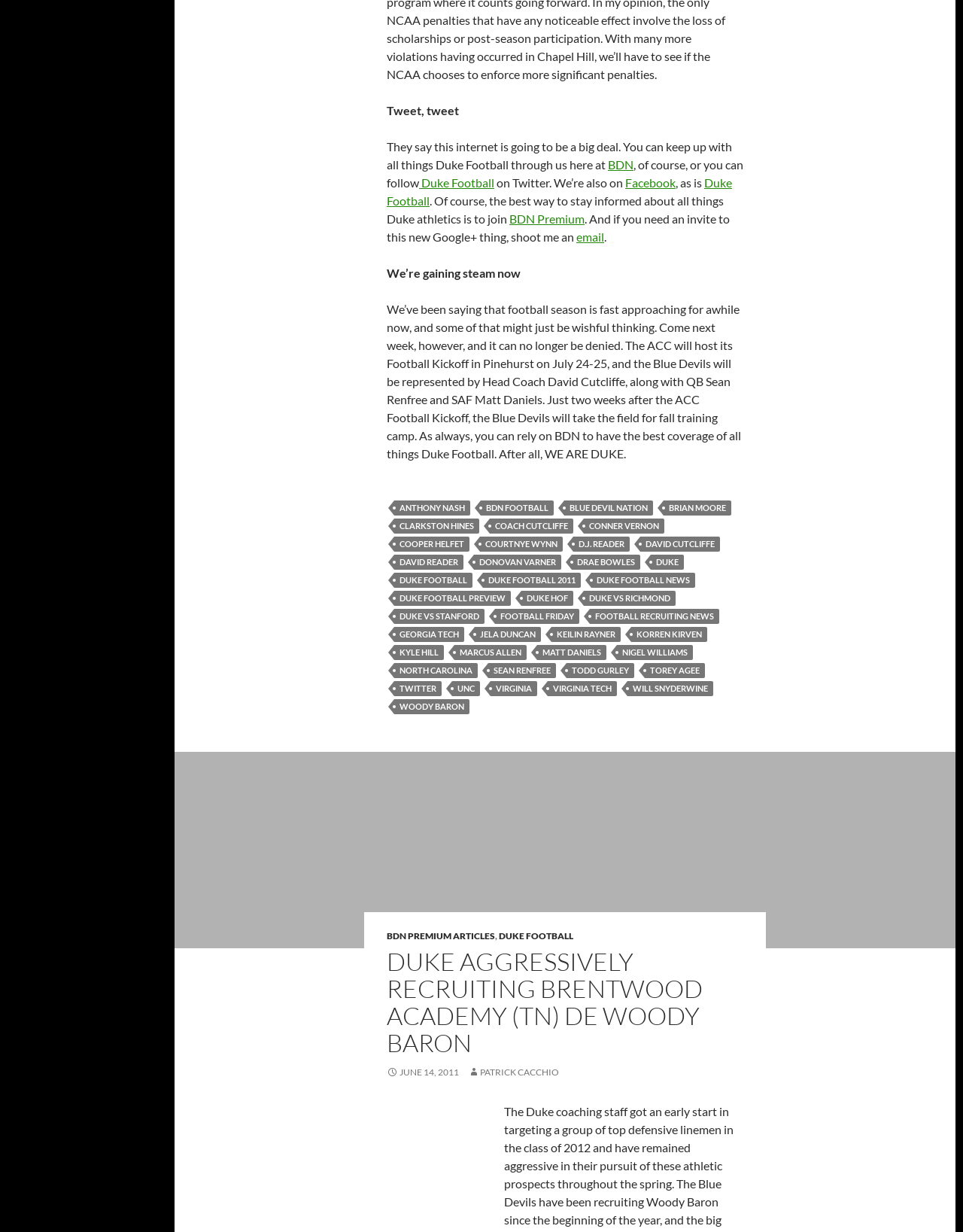Please specify the bounding box coordinates of the clickable section necessary to execute the following command: "Click on the link to BDN Premium".

[0.529, 0.172, 0.607, 0.183]